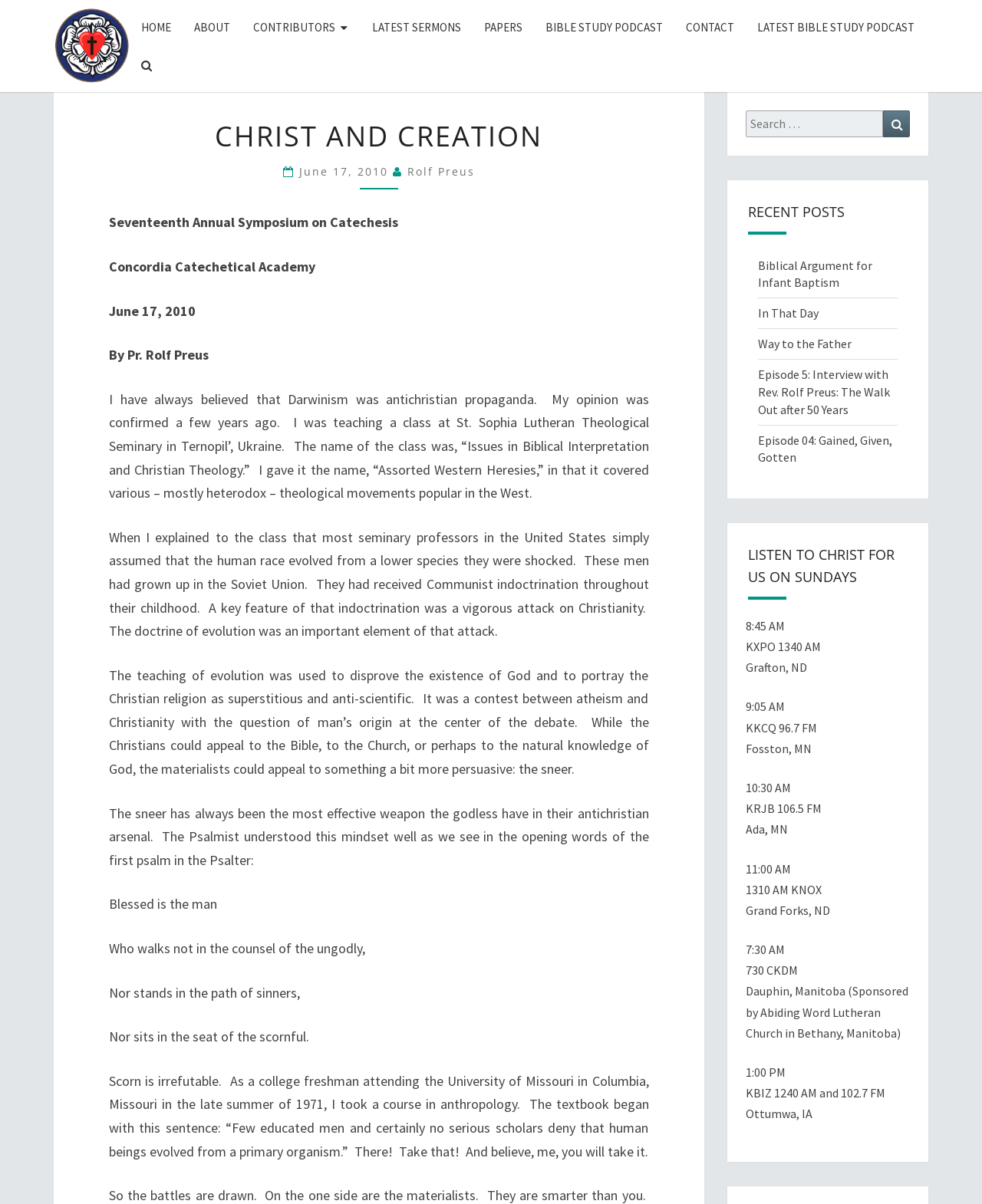Find and specify the bounding box coordinates that correspond to the clickable region for the instruction: "Listen to 'Christ for Us' on Sundays".

[0.74, 0.435, 0.945, 0.488]